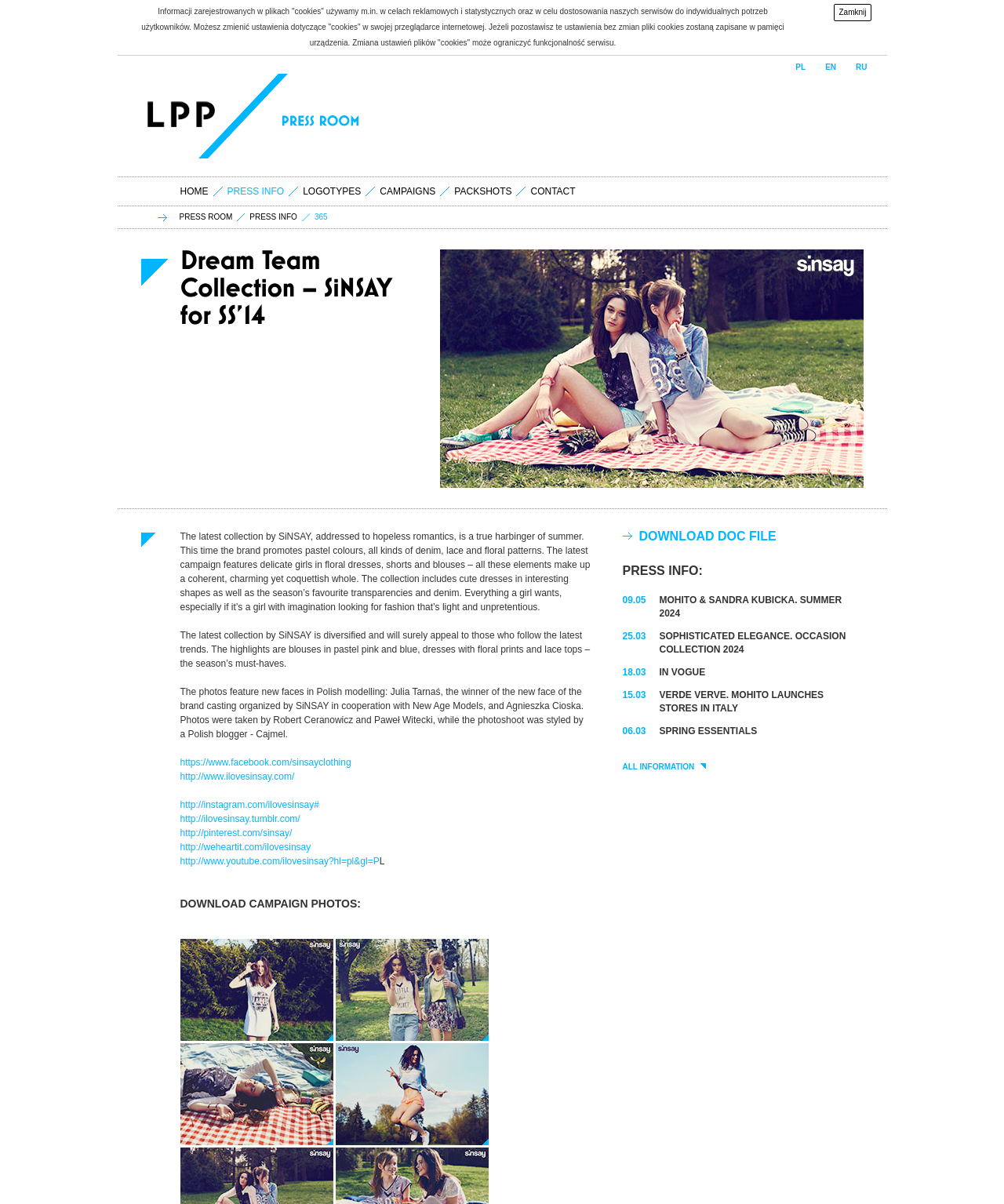Respond to the question with just a single word or phrase: 
How many social media platforms are linked on the webpage?

7